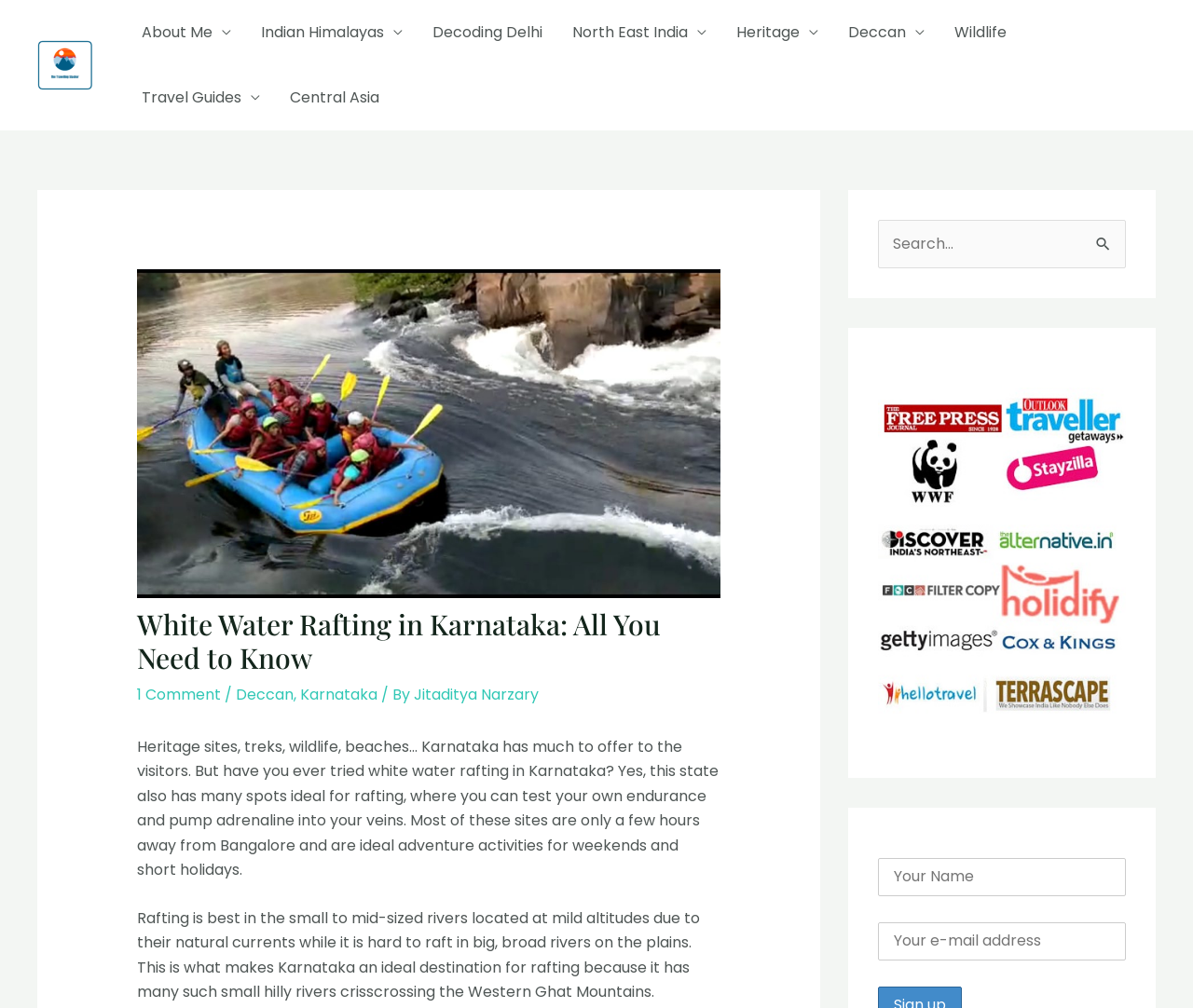What is the purpose of the search box?
With the help of the image, please provide a detailed response to the question.

The search box is provided to allow users to search for specific content within the website. The label 'Search for:' and the search button indicate its purpose.